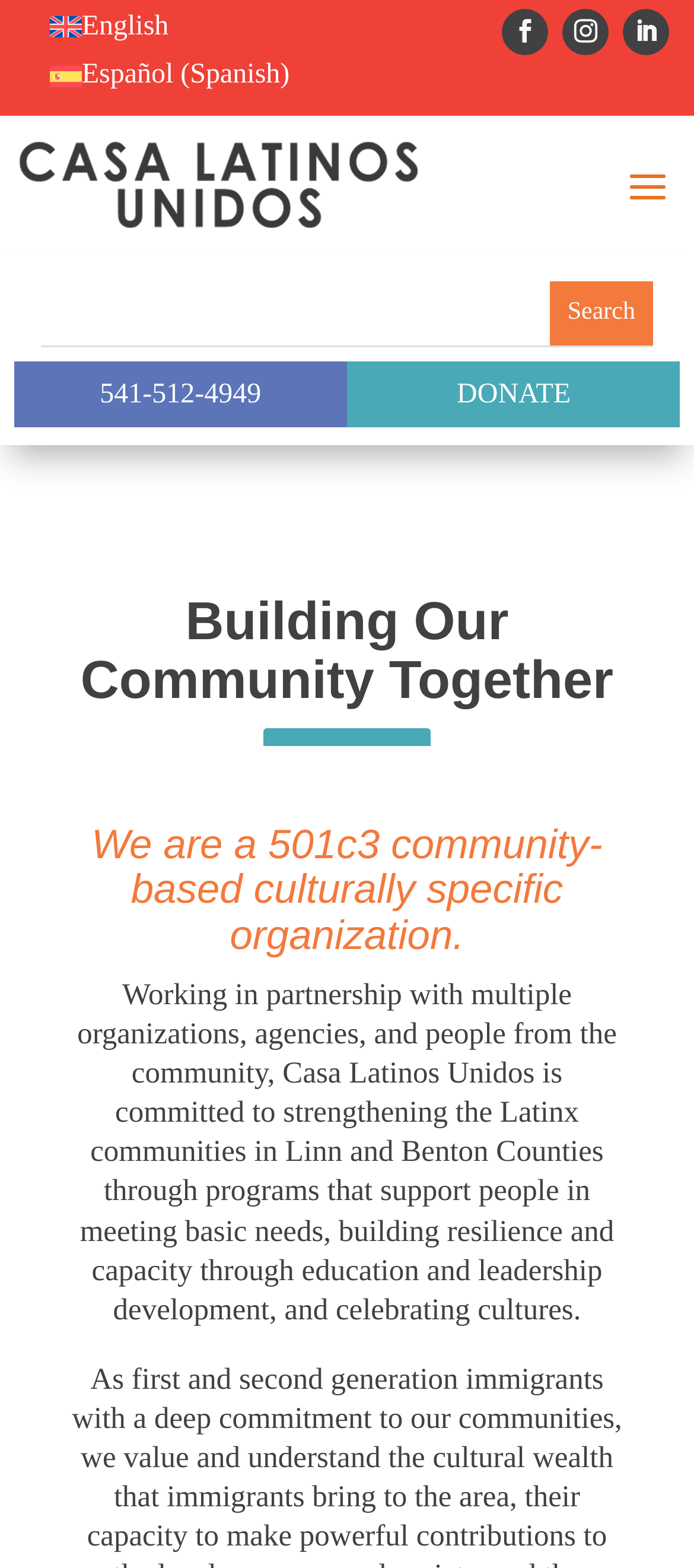Pinpoint the bounding box coordinates of the element to be clicked to execute the instruction: "Search for something".

[0.059, 0.179, 0.941, 0.22]